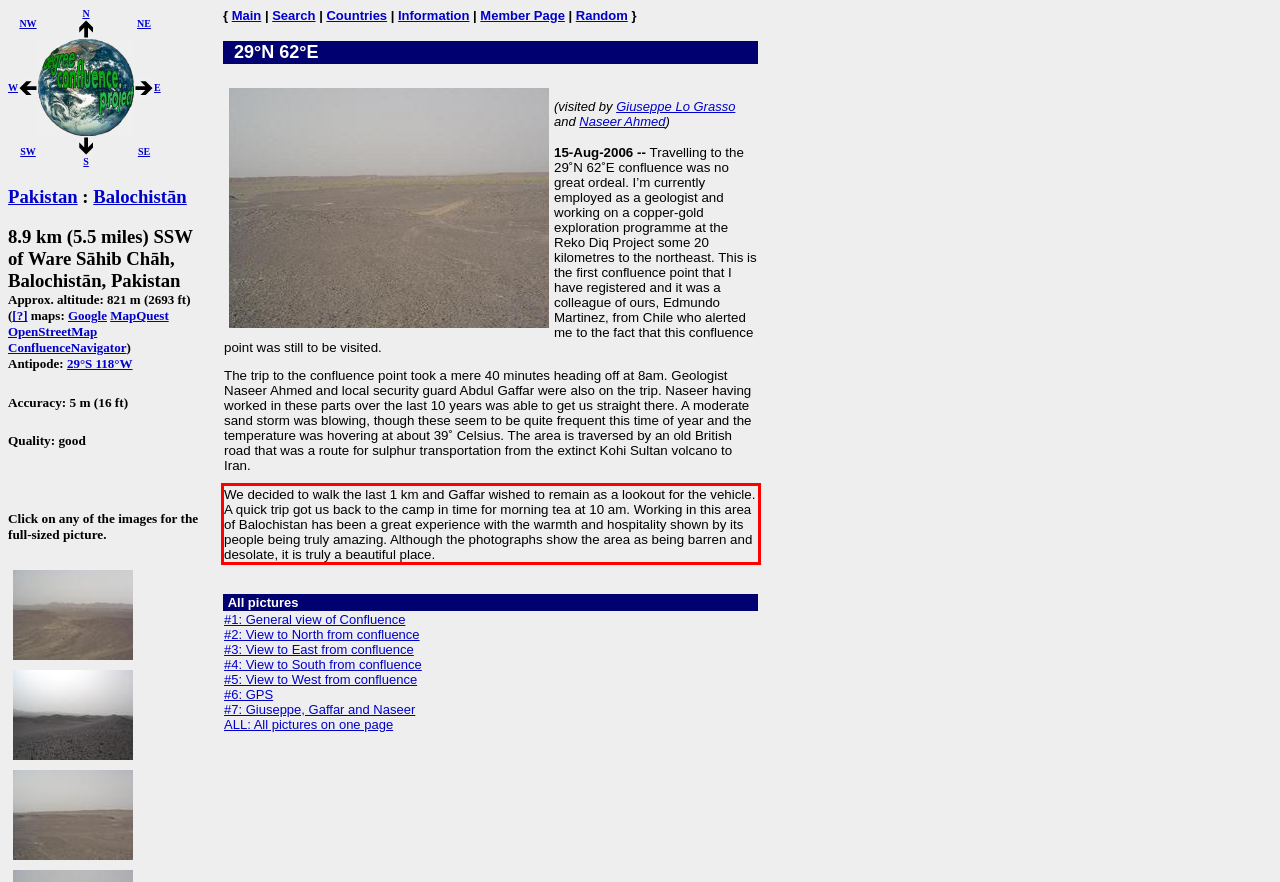Examine the screenshot of the webpage, locate the red bounding box, and perform OCR to extract the text contained within it.

We decided to walk the last 1 km and Gaffar wished to remain as a lookout for the vehicle. A quick trip got us back to the camp in time for morning tea at 10 am. Working in this area of Balochistan has been a great experience with the warmth and hospitality shown by its people being truly amazing. Although the photographs show the area as being barren and desolate, it is truly a beautiful place.